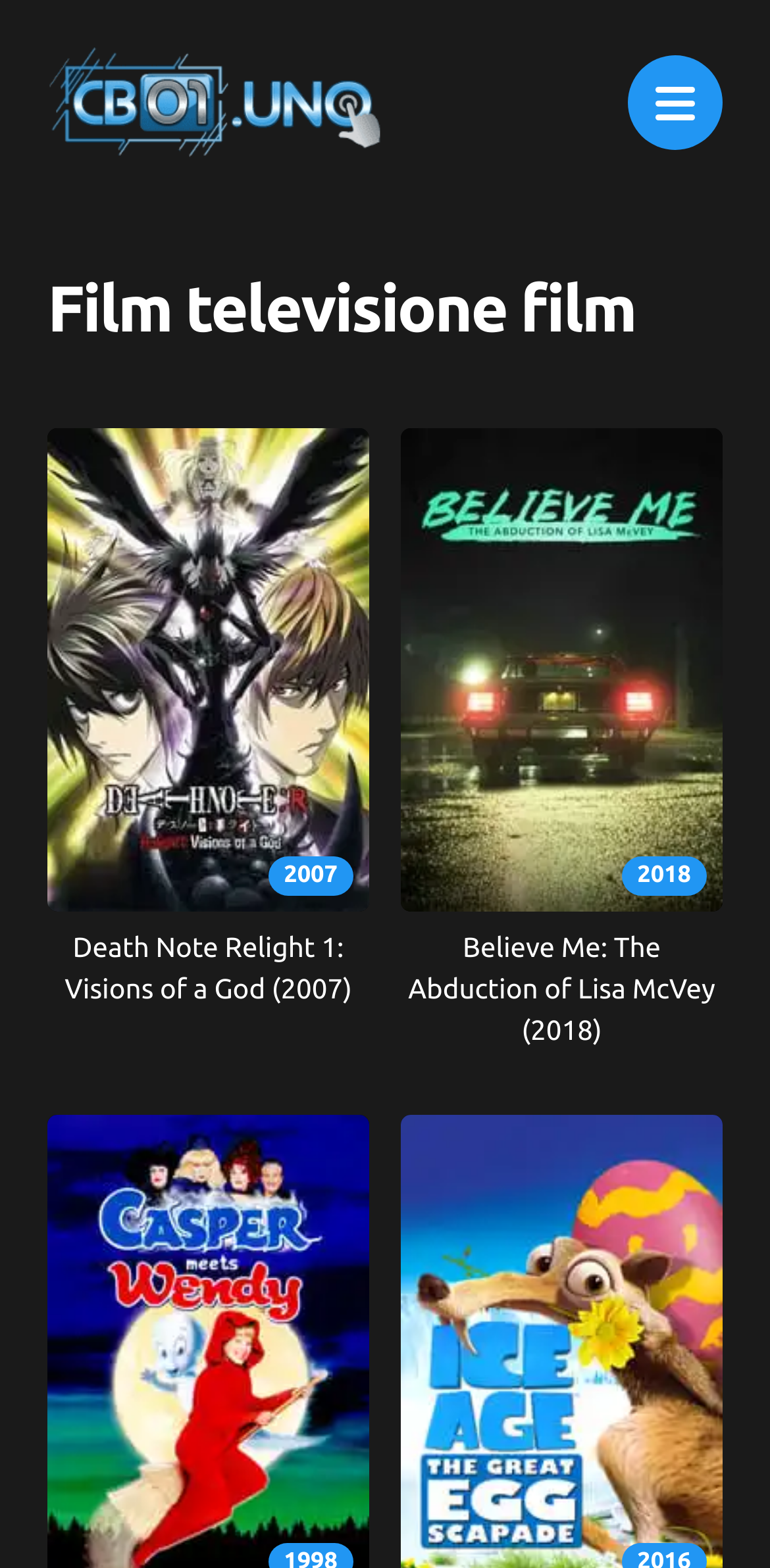Based on the image, please respond to the question with as much detail as possible:
What is the purpose of this webpage?

Based on the webpage content, it appears that the purpose of this webpage is to allow users to stream films, as evidenced by the film titles, images, and links provided.